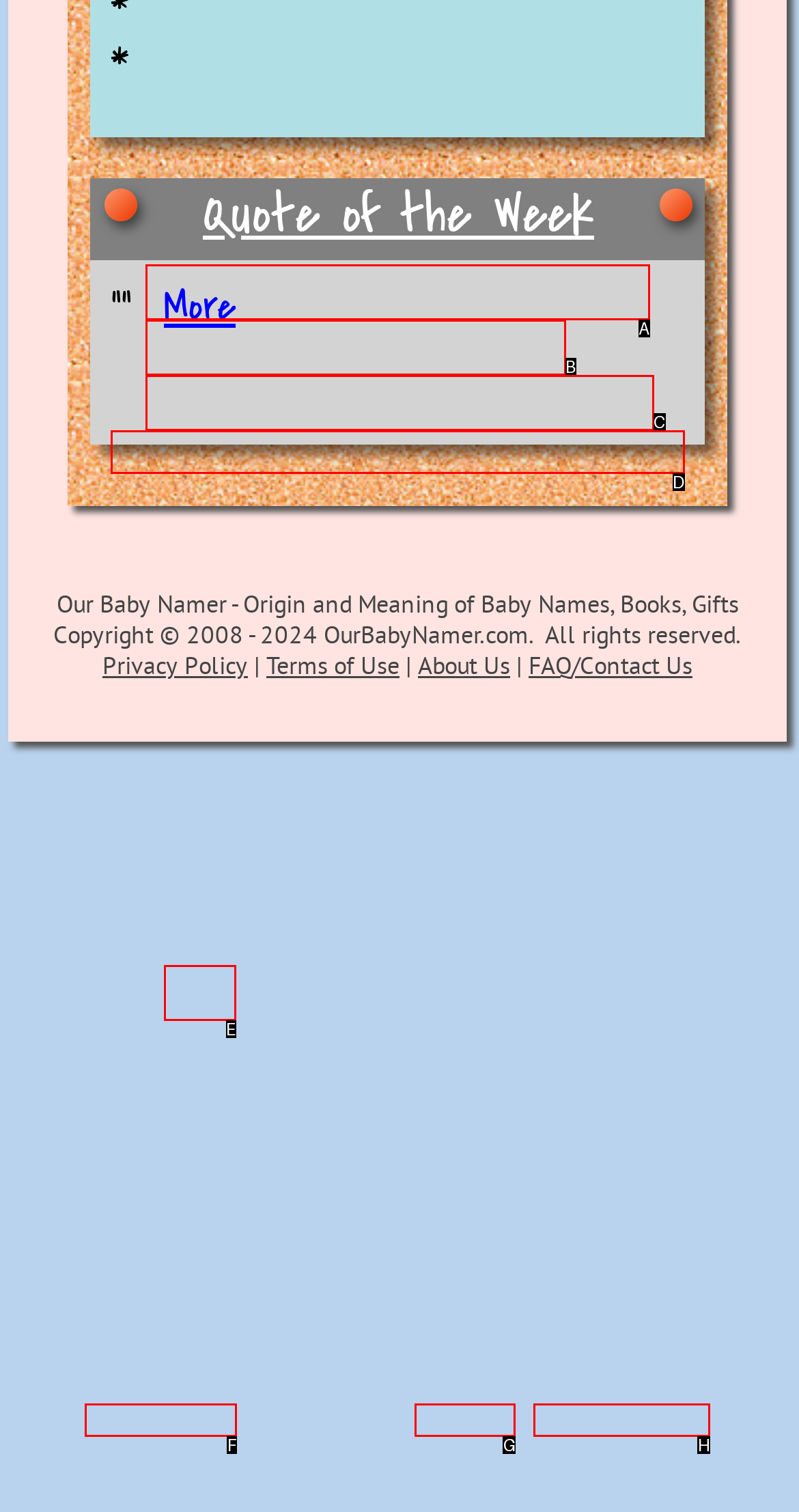Select the letter that aligns with the description: Summer Olympic Games 2016. Answer with the letter of the selected option directly.

B